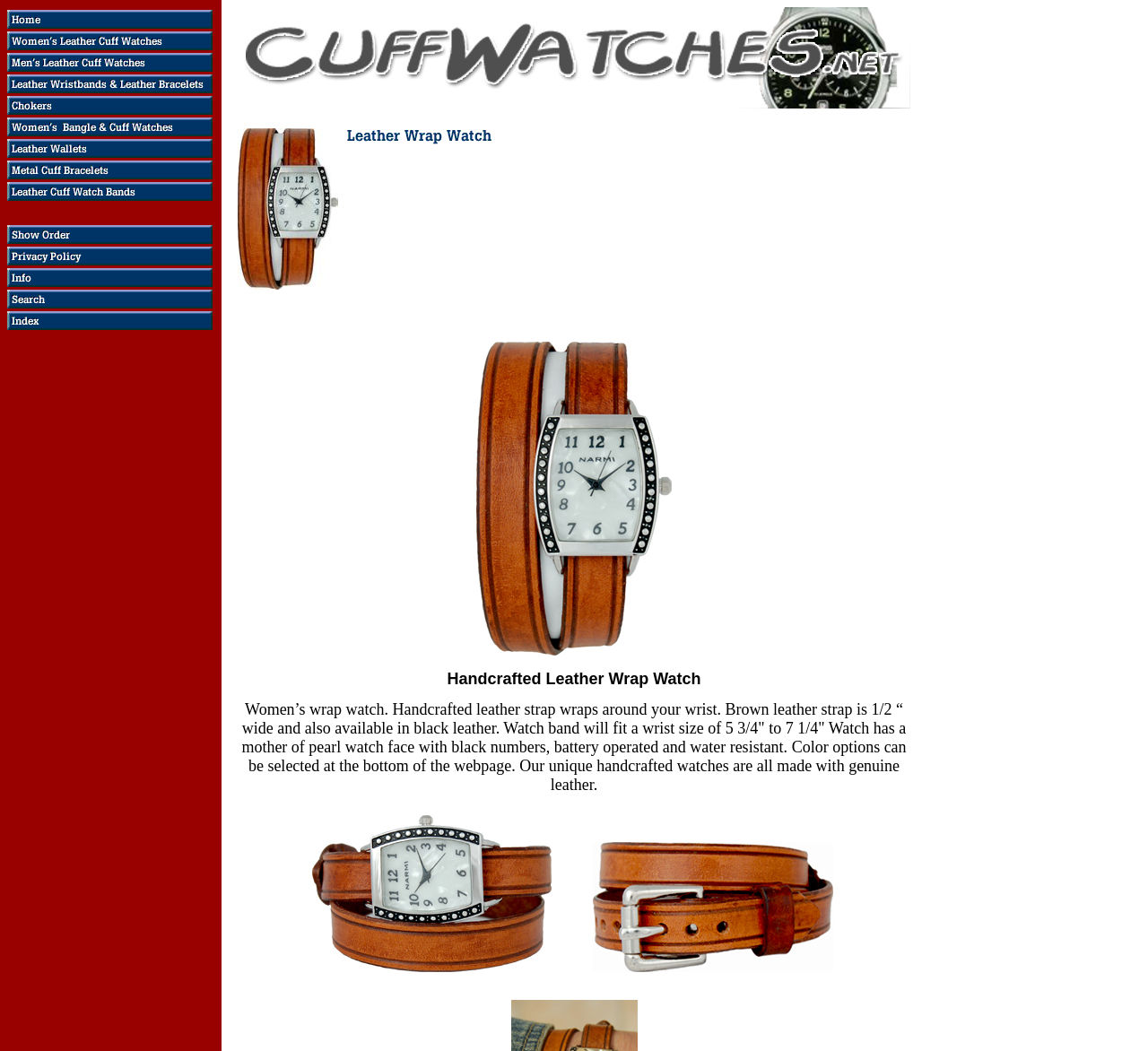Bounding box coordinates are given in the format (top-left x, top-left y, bottom-right x, bottom-right y). All values should be floating point numbers between 0 and 1. Provide the bounding box coordinate for the UI element described as: parent_node: Handcrafted Leather Wrap Watch

[0.207, 0.091, 0.793, 0.106]